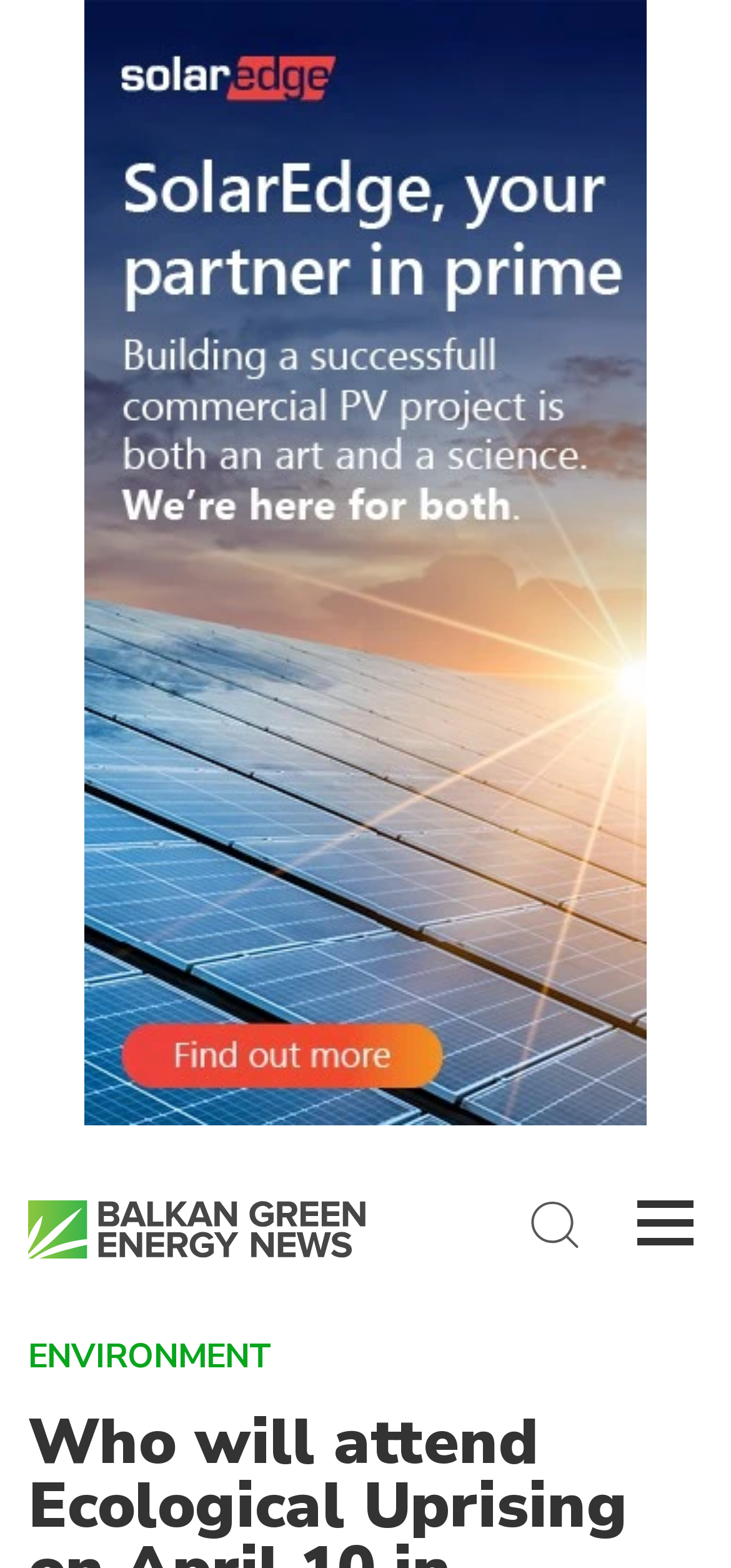Generate a detailed explanation of the webpage's features and information.

The webpage appears to be an event page, specifically promoting the "Ecological Uprising" on April 10 in Belgrade. At the top of the page, there is a prominent banner featuring the logo of "SolarEdge A1 mobile", which is an image accompanied by a link. 

Below the banner, there are three images aligned horizontally, with the first image on the left being a logo, the second image in the center being a blank image, and the third image on the right being another logo. 

Above these images, there is a text "ENVIRONMENT" in a prominent font, indicating the theme of the event. 

The event itself seems to be organized by the "Defend the Rivers of Mt. Stara Planina movement" and supported by 45 organizations, as mentioned in the meta description.